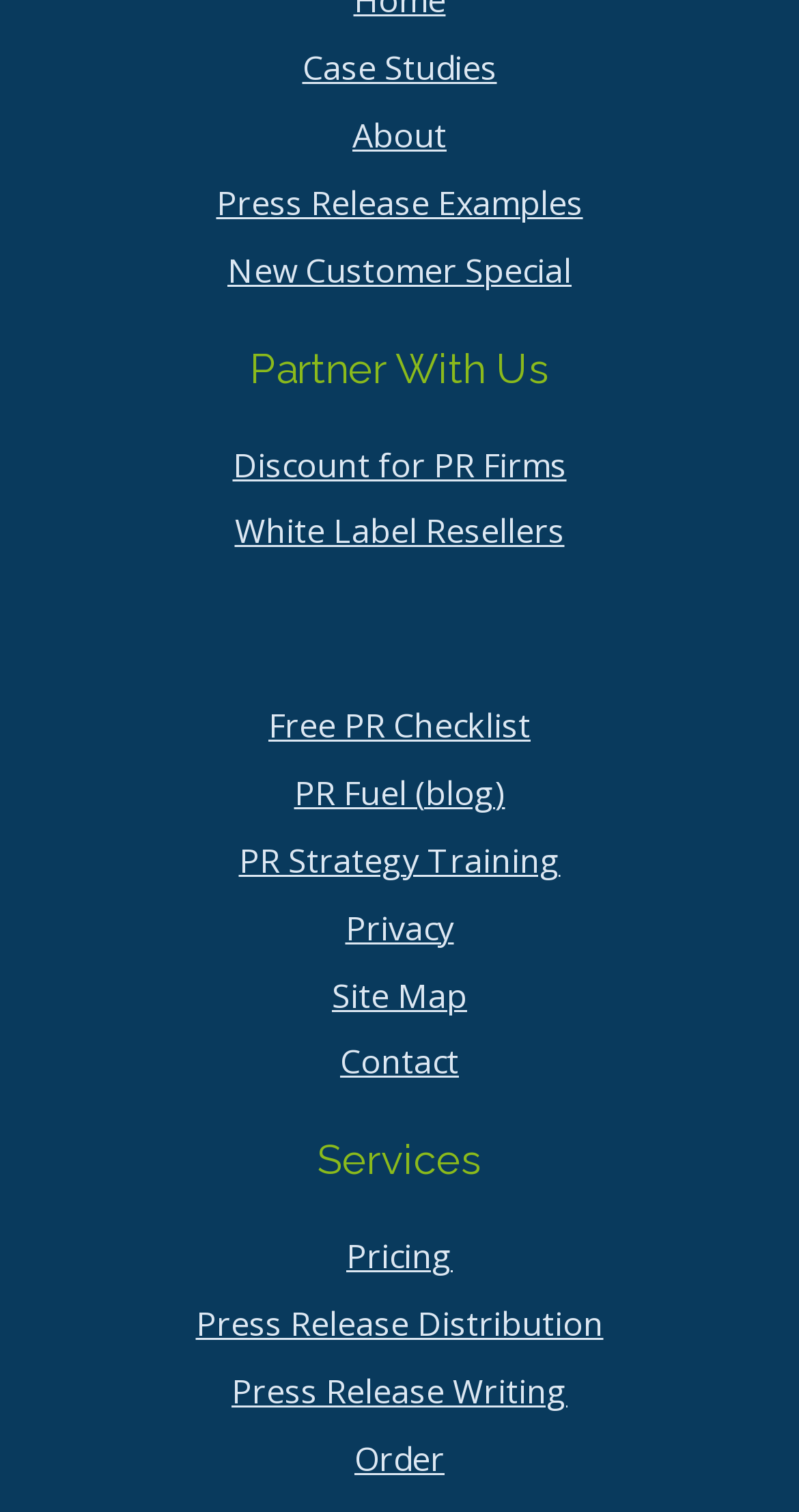Locate the bounding box coordinates of the element that should be clicked to fulfill the instruction: "Contact the company".

[0.115, 0.681, 0.885, 0.725]